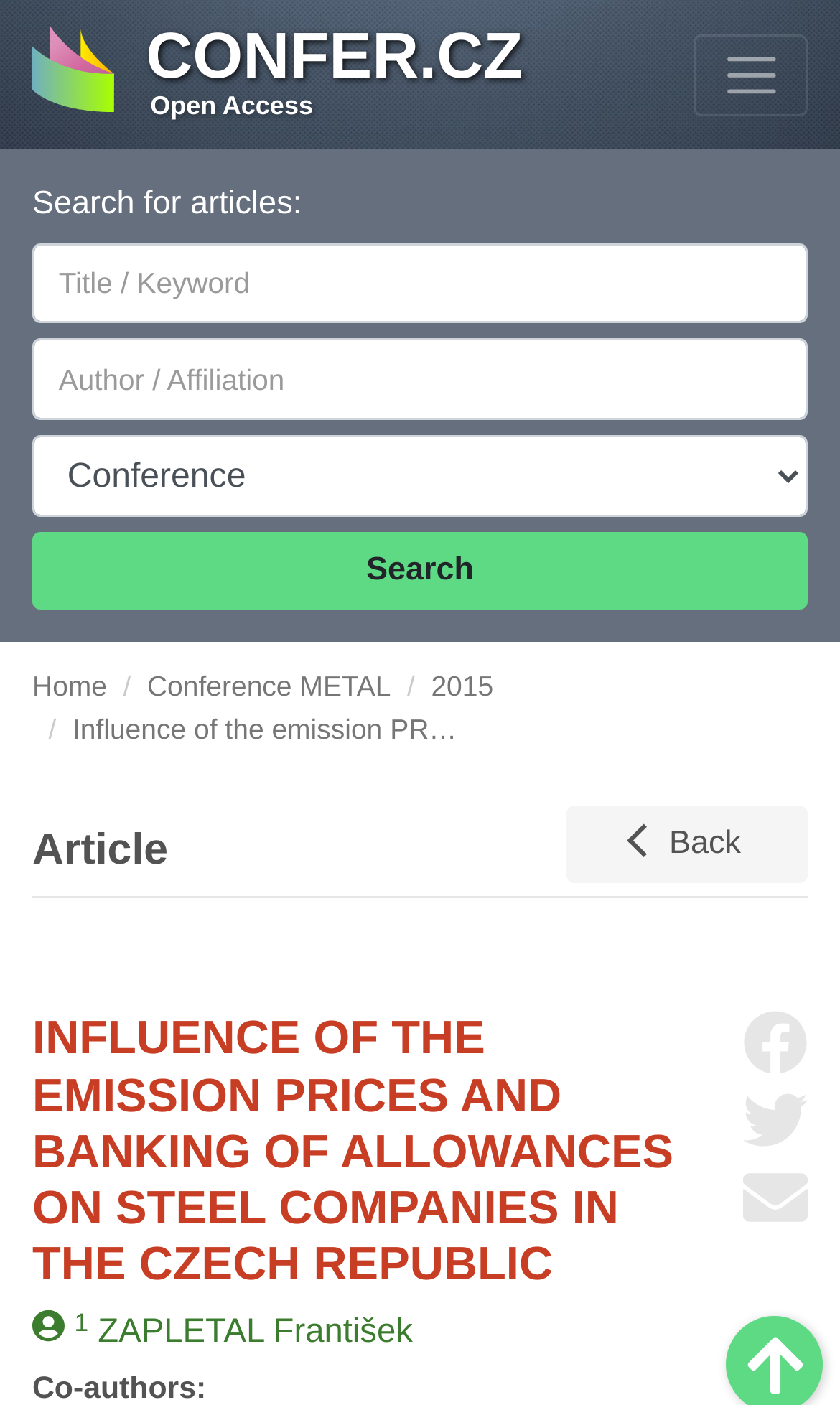Locate the UI element described by Equipment for Sale in the provided webpage screenshot. Return the bounding box coordinates in the format (top-left x, top-left y, bottom-right x, bottom-right y), ensuring all values are between 0 and 1.

None